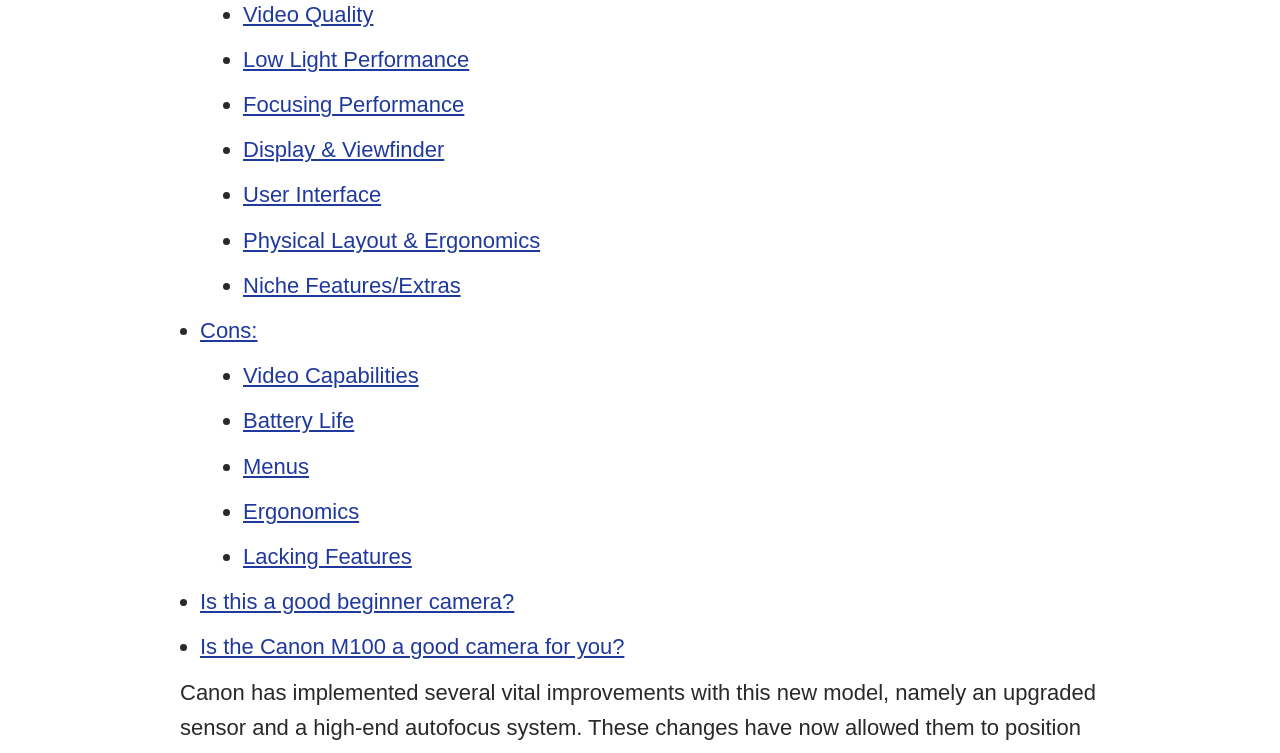Find the bounding box coordinates for the UI element whose description is: "Physical Layout & Ergonomics". The coordinates should be four float numbers between 0 and 1, in the format [left, top, right, bottom].

[0.19, 0.302, 0.422, 0.336]